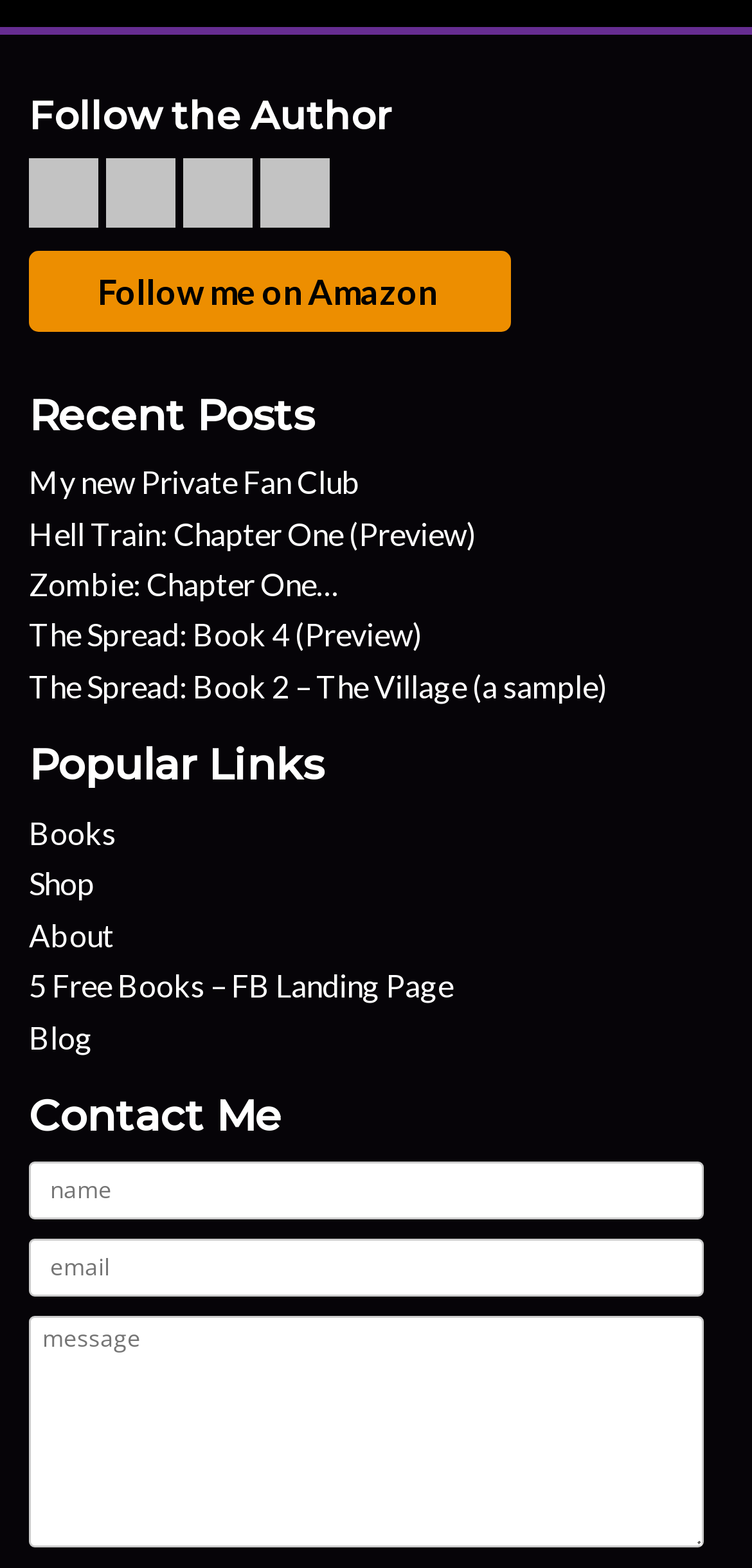Identify the bounding box coordinates for the UI element described by the following text: "Hell Train: Chapter One (Preview)". Provide the coordinates as four float numbers between 0 and 1, in the format [left, top, right, bottom].

[0.038, 0.328, 0.633, 0.351]